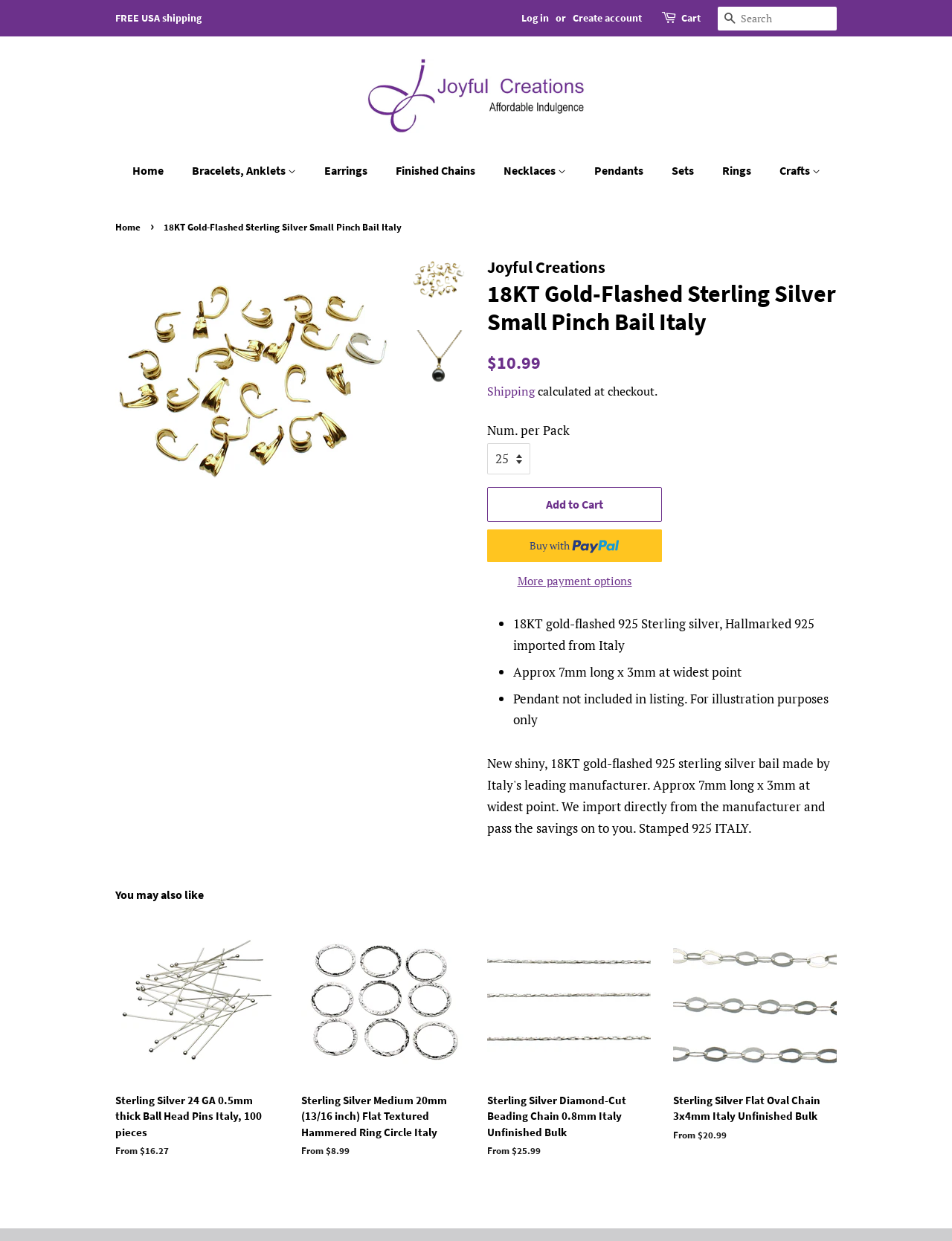Offer a detailed account of what is visible on the webpage.

This webpage is an e-commerce product page for a 18KT gold-flashed 925 Sterling silver small pinch bail from Italy. At the top, there is a navigation menu with links to various categories such as "Home", "Bracelets, Anklets", "Earrings", and more. Below the navigation menu, there is a search bar and a cart icon.

The main content of the page is divided into two sections. On the left, there is an image of the product, and below it, there are three links to the same product with different images. On the right, there is a product description section with the product title, price, and shipping information. The product title is "18KT Gold-Flashed Sterling Silver Small Pinch Bail Italy", and the price is $10.99. Below the price, there is a dropdown menu to select the number of items to add to the cart.

The product description section also includes a list of product features, such as "18KT gold-flashed 925 Sterling silver, Hallmarked 925 imported from Italy", "Approx 7mm long x 3mm at widest point", and "Pendant not included in listing. For illustration purposes only". There are also buttons to add the product to the cart, buy now with PayPal, and view more payment options.

At the bottom of the page, there is a section titled "You may also like" with four product recommendations, each with an image, title, and price. The products are Sterling Silver 24 GA 0.5mm thick Ball Head Pins Italy, Sterling Silver Medium 20mm (13/16 inch) Flat Textured Hammered Ring Circle Italy, Sterling Silver Diamond-Cut Beading Chain 0.8mm Italy Unfinished Bulk, and Sterling Silver Flat Oval Chain 3x4mm Italy Unfinished Bulk.